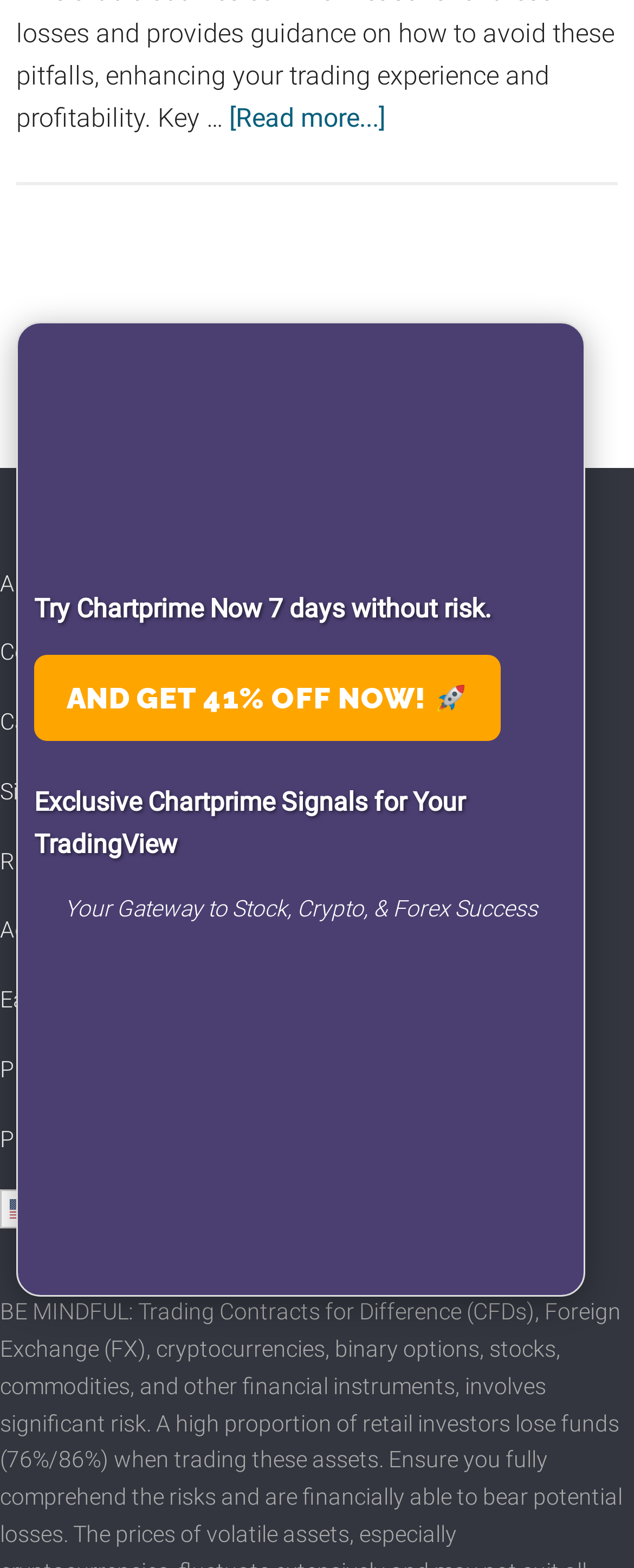For the following element description, predict the bounding box coordinates in the format (top-left x, top-left y, bottom-right x, bottom-right y). All values should be floating point numbers between 0 and 1. Description: Contact your hosting provider

None